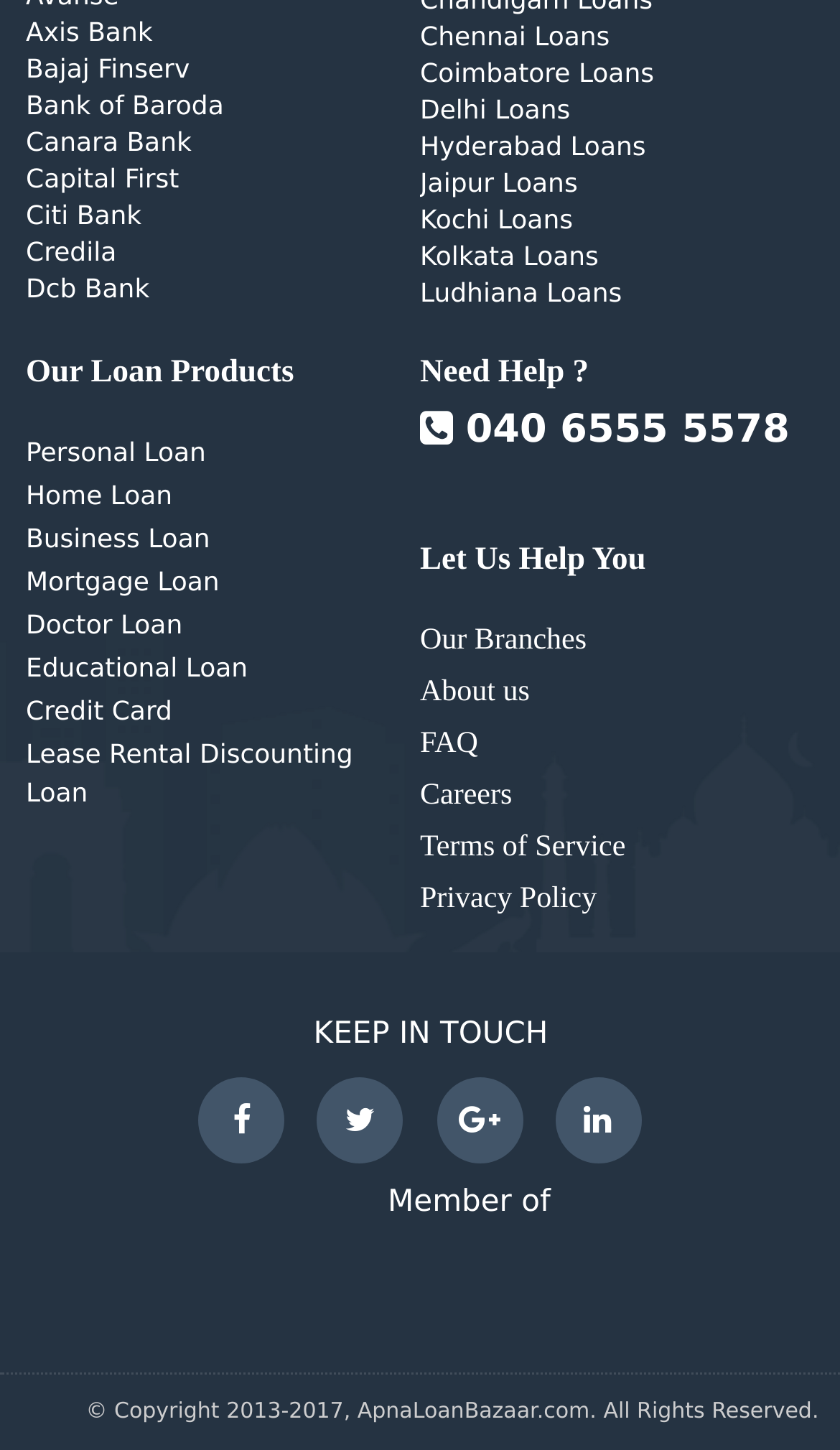Provide the bounding box coordinates for the area that should be clicked to complete the instruction: "View Chennai Loans".

[0.5, 0.014, 0.726, 0.035]